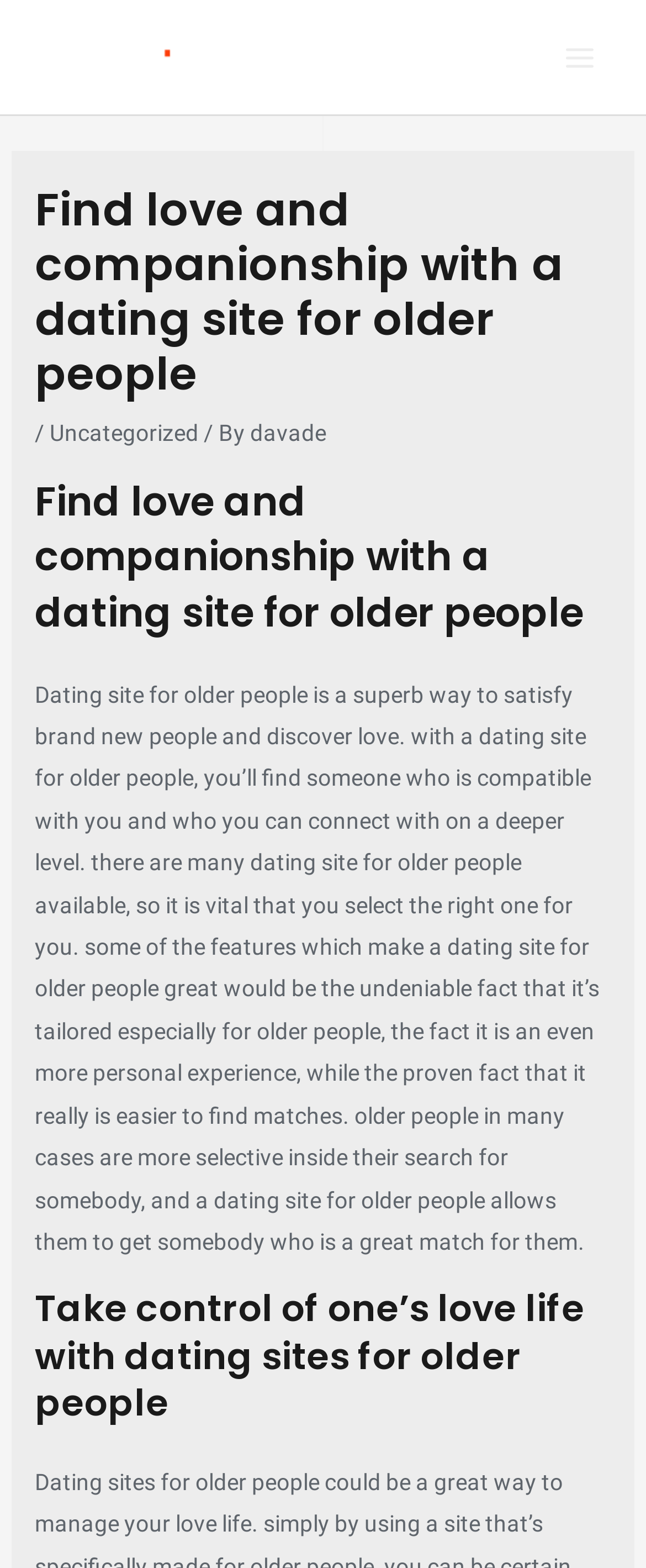Respond with a single word or phrase for the following question: 
What is the purpose of this website?

Find love and companionship